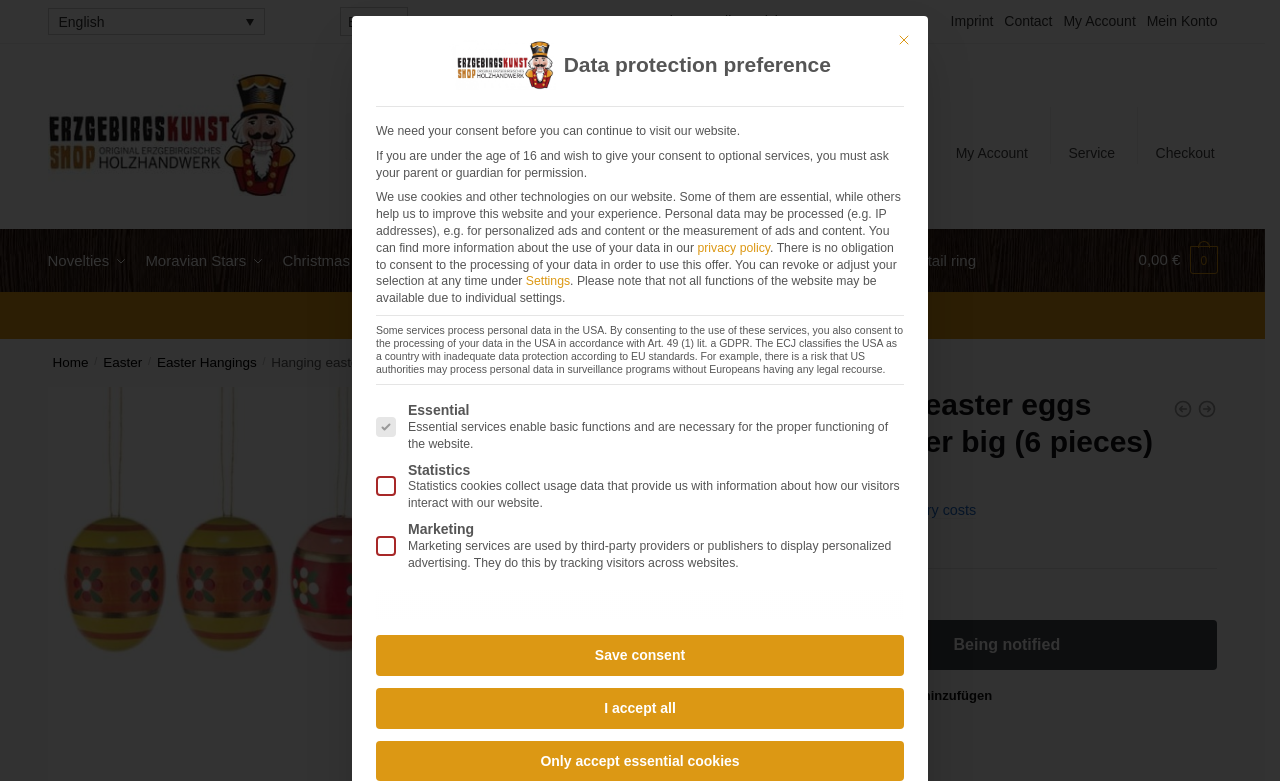Please determine the bounding box coordinates of the element's region to click for the following instruction: "post a comment".

None